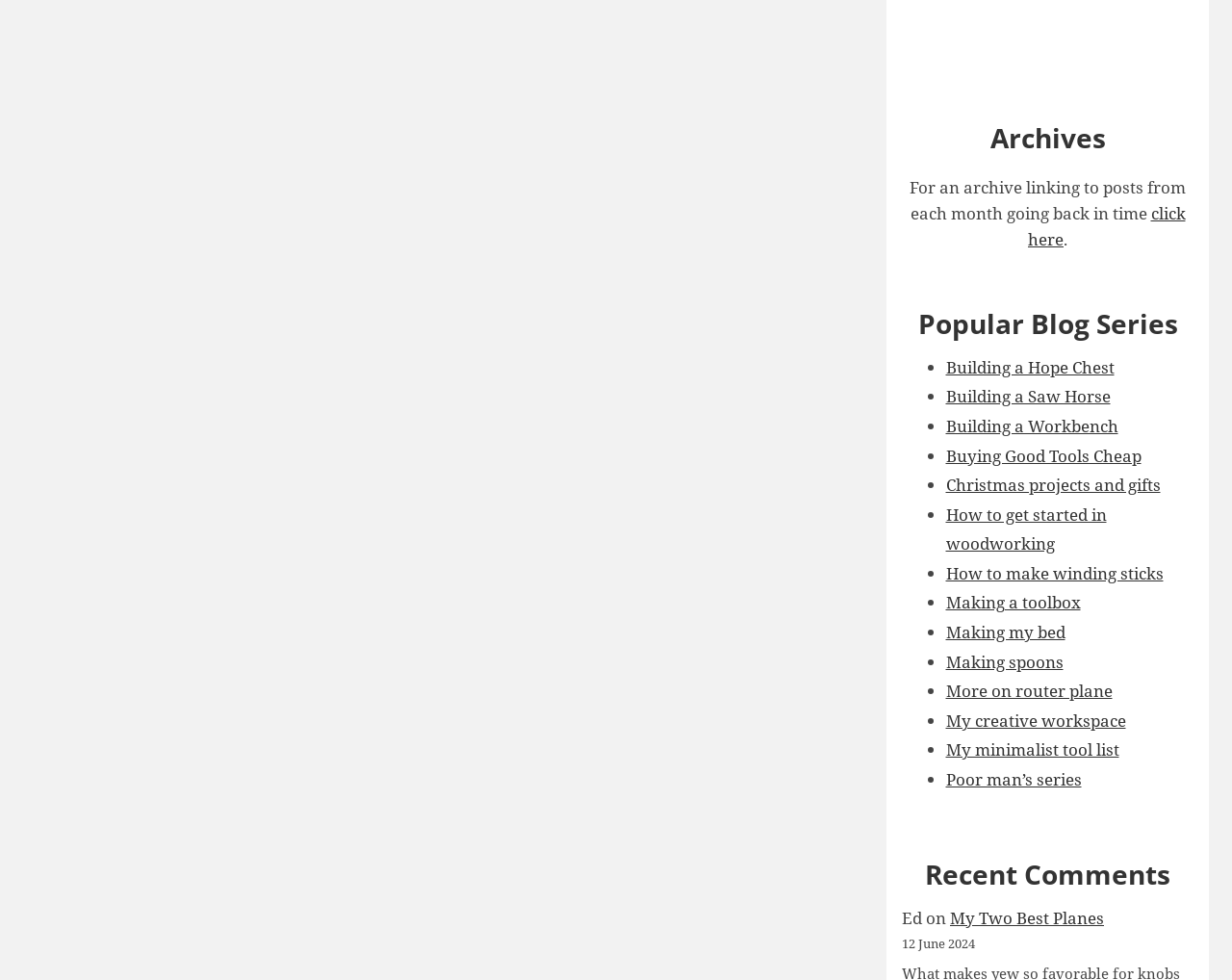Use a single word or phrase to answer the question: What is the category of blog posts listed?

Popular Blog Series